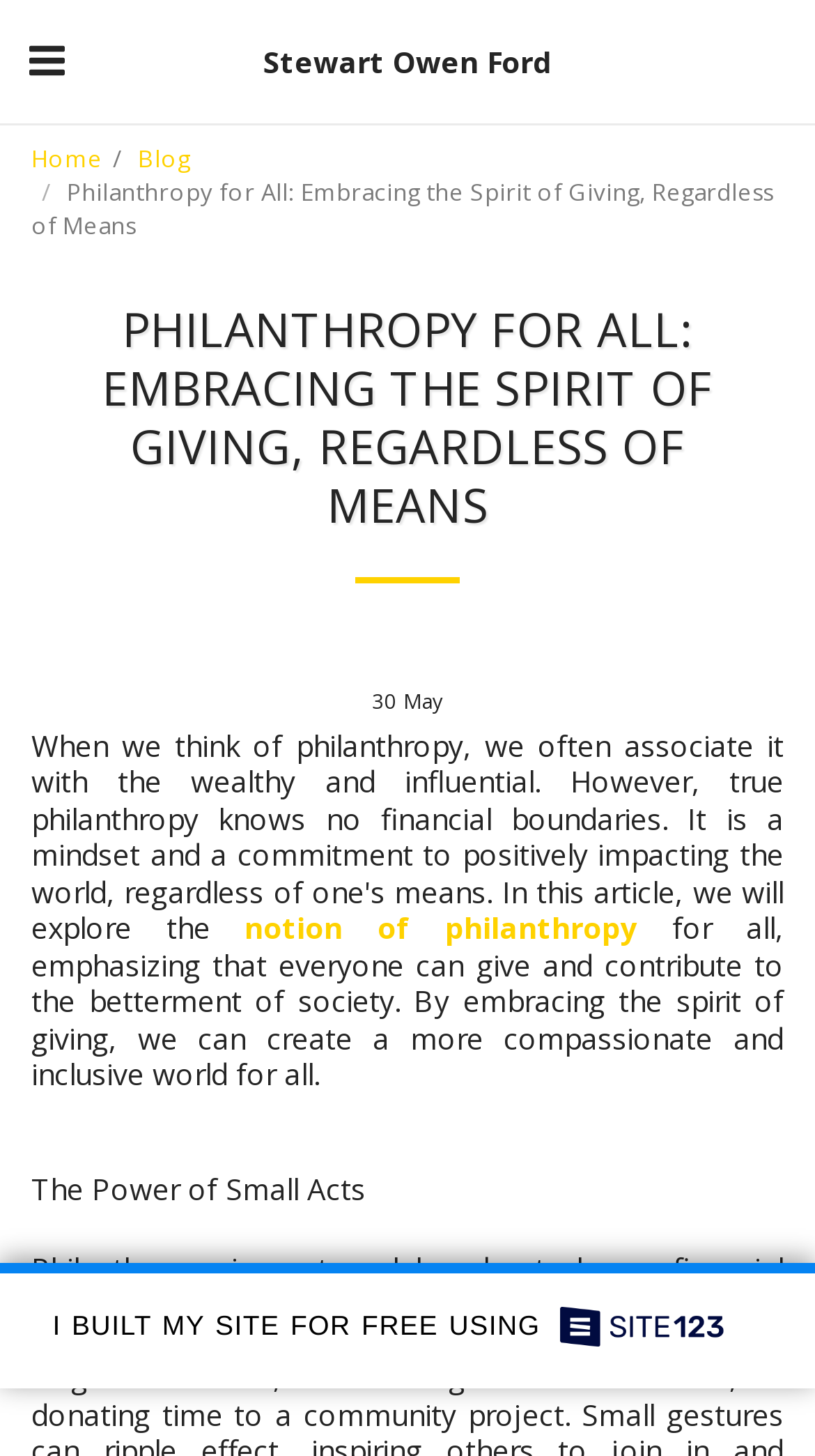Identify and provide the bounding box coordinates of the UI element described: "Stewart Owen Ford". The coordinates should be formatted as [left, top, right, bottom], with each number being a float between 0 and 1.

[0.285, 0.0, 0.715, 0.085]